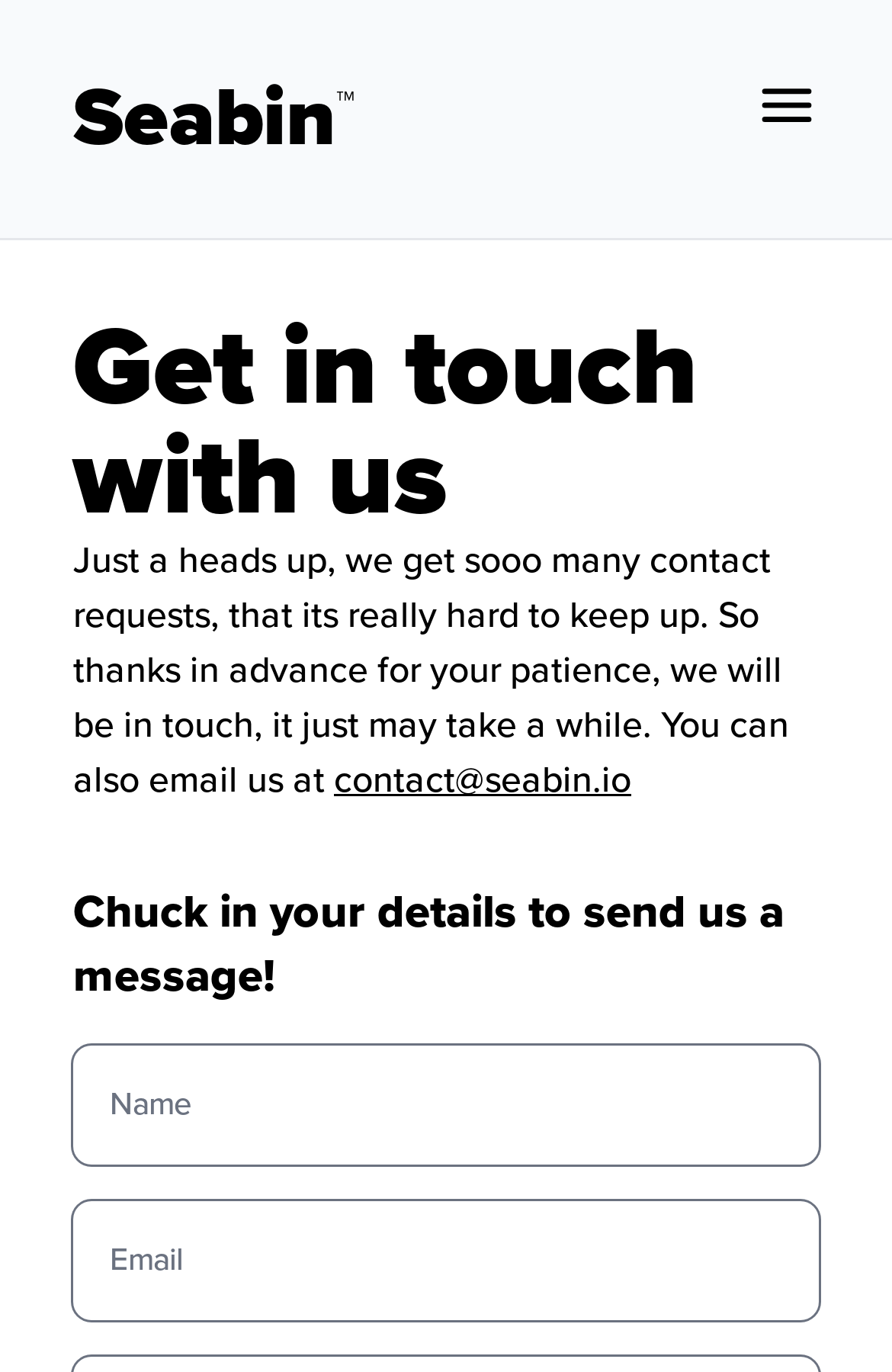Locate the bounding box coordinates of the clickable area needed to fulfill the instruction: "Send a message by filling in the form".

[0.082, 0.642, 0.918, 0.735]